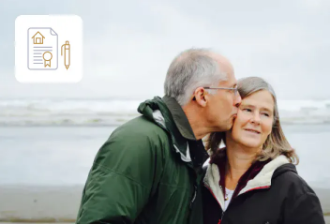Compose an extensive description of the image.

The image features a couple standing on a beach, sharing a tender moment as the man gently kisses the woman on her cheek. The backdrop showcases a serene ocean with waves softly rolling onto the shore, suggesting a peaceful atmosphere. To the left of the couple, there is an icon that represents legal documentation, featuring images of a house, a certificate, and a pen, symbolizing themes of estate planning and legal assistance. This visual connection emphasizes the importance of preparing for the future, particularly in the context of probate and estate planning services, which are highlighted in accompanying text. The scene reflects love and companionship, combined with the notion of securing one’s legacy and ensuring peace of mind.